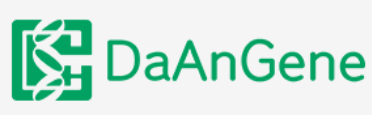Provide a single word or phrase to answer the given question: 
What fields does Daan Gene focus on?

molecular diagnosis and healthcare